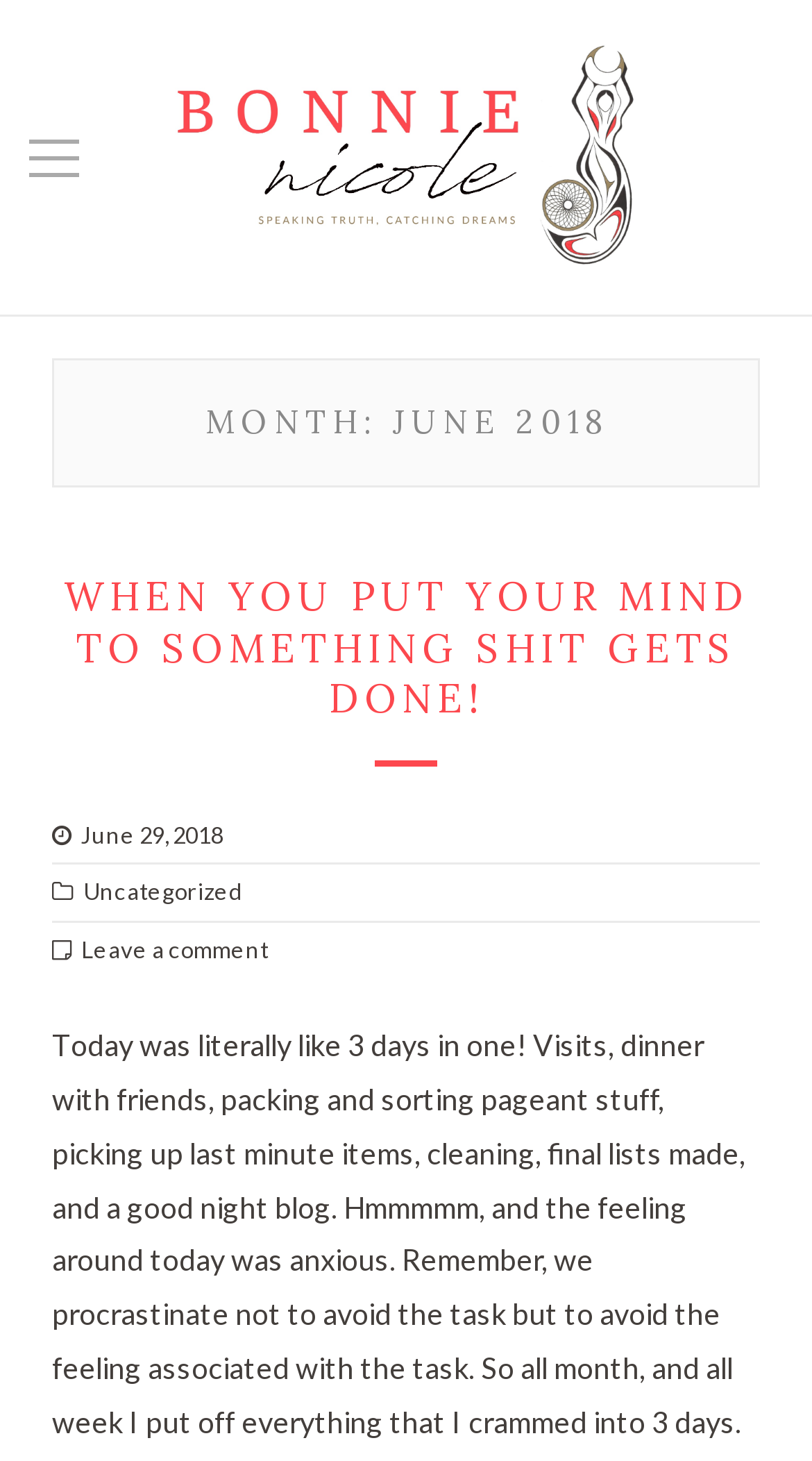Summarize the webpage with a detailed and informative caption.

The webpage appears to be a personal blog post from June 2018, written by Bonnie Nicole. At the top left, there is a small link, and to its right, a logo is displayed with a heading "Logo". Below the logo, there is a header section that spans almost the entire width of the page. Within this section, there is a heading "MONTH: JUNE 2018" followed by another header section that contains a motivational quote "WHEN YOU PUT YOUR MIND TO SOMETHING SHIT GETS DONE!" in a larger font size.

Below the quote, there is a section that displays the post's metadata, including the text "Posted on" followed by the date "June 29, 2018" as a link, and the categories "Uncategorized" as a link. There is also a link to "Leave a comment" at the bottom of this section.

The main content of the blog post is a long paragraph of text that occupies most of the page's width and height. The text describes the author's busy day, mentioning various activities such as visits, dinner with friends, and preparing for a pageant. The author also reflects on their feelings of anxiety and procrastination.